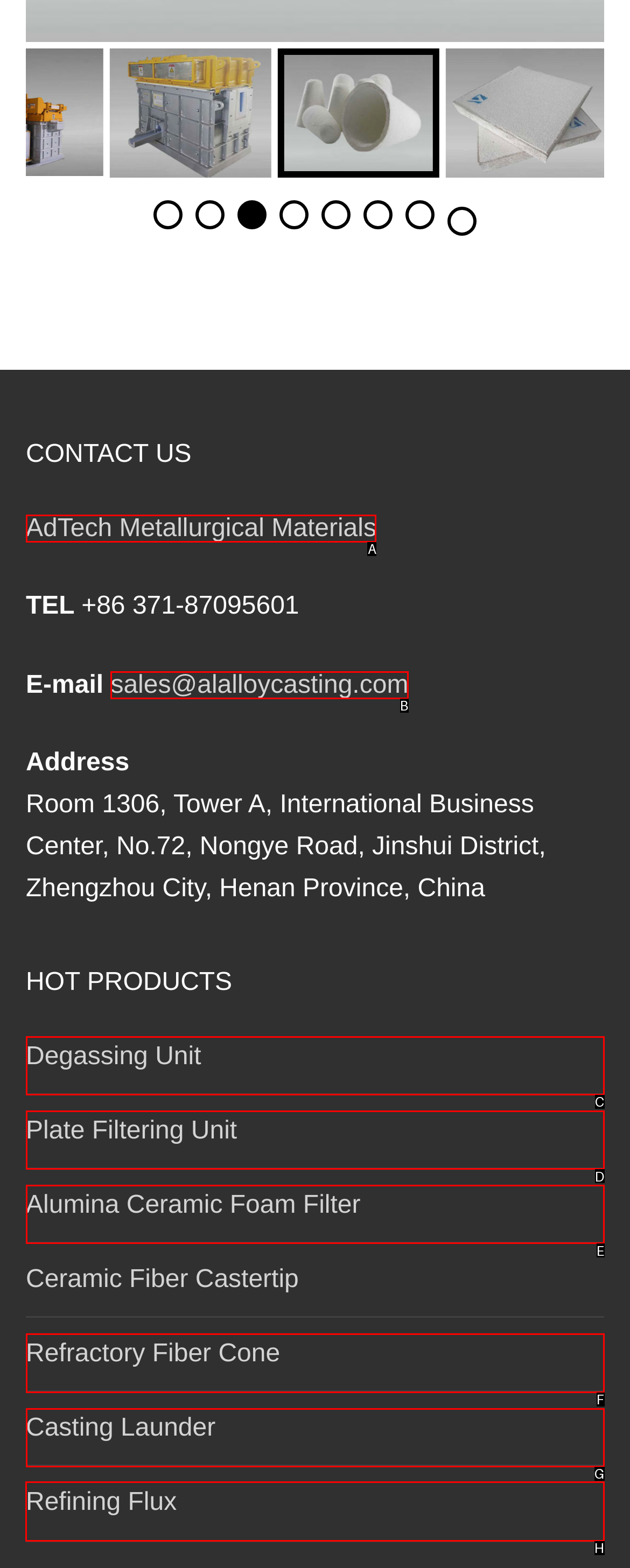Determine which HTML element should be clicked to carry out the following task: Get Refining Flux information Respond with the letter of the appropriate option.

H